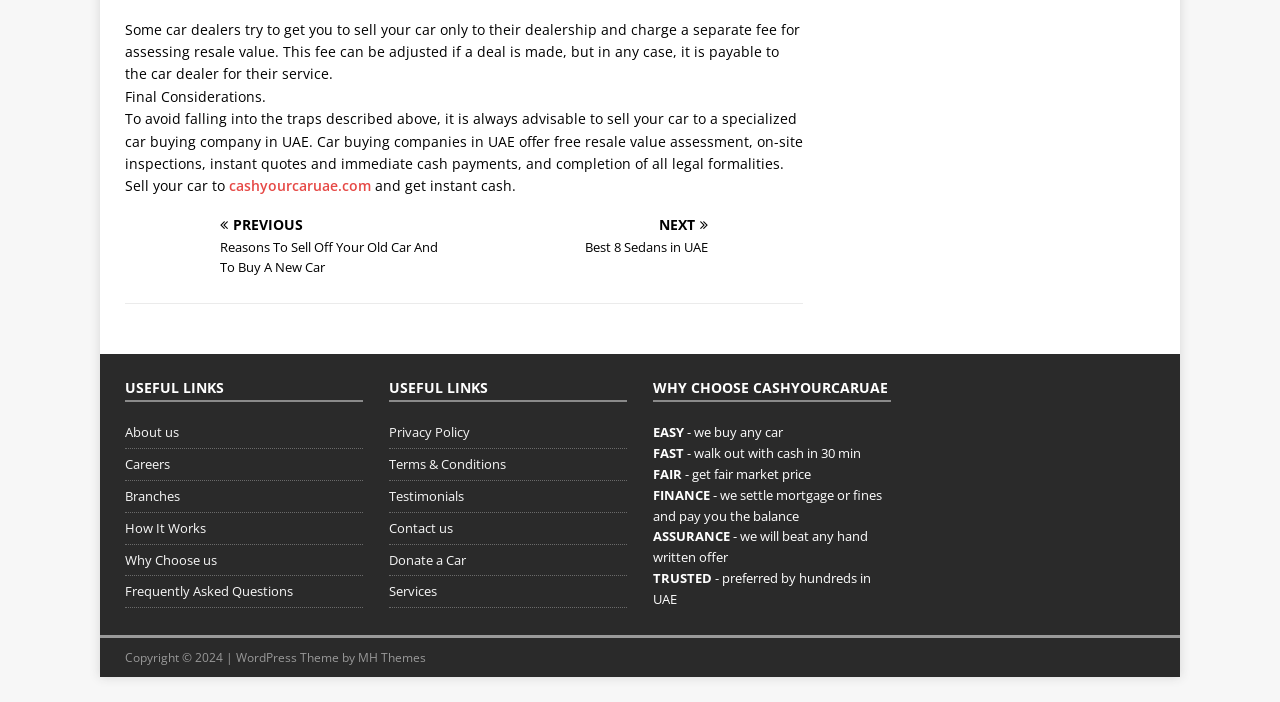Provide the bounding box coordinates for the UI element described in this sentence: "MH Themes". The coordinates should be four float values between 0 and 1, i.e., [left, top, right, bottom].

[0.28, 0.924, 0.333, 0.948]